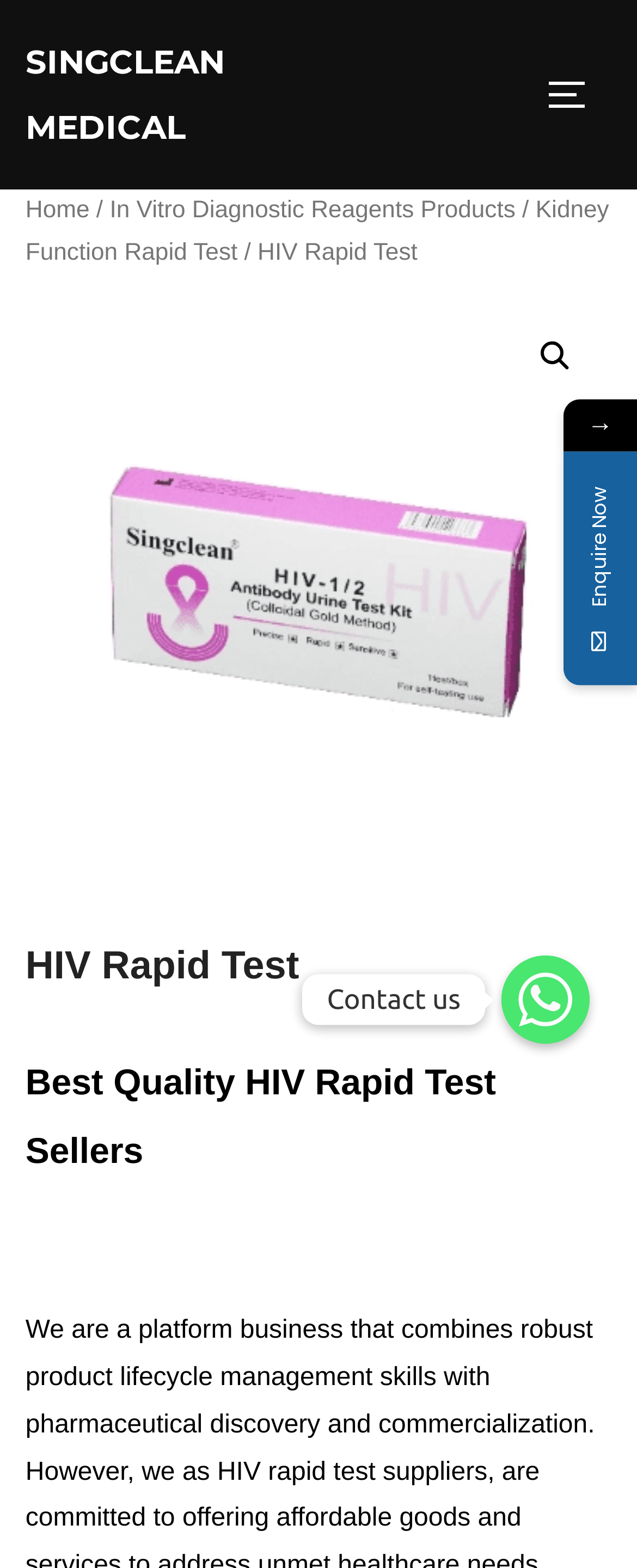What type of product is featured in the main image?
Carefully examine the image and provide a detailed answer to the question.

By examining the main image on the webpage, I can see that it is an image of an HIV Rapid Test kit, which is a type of product related to HIV testing.